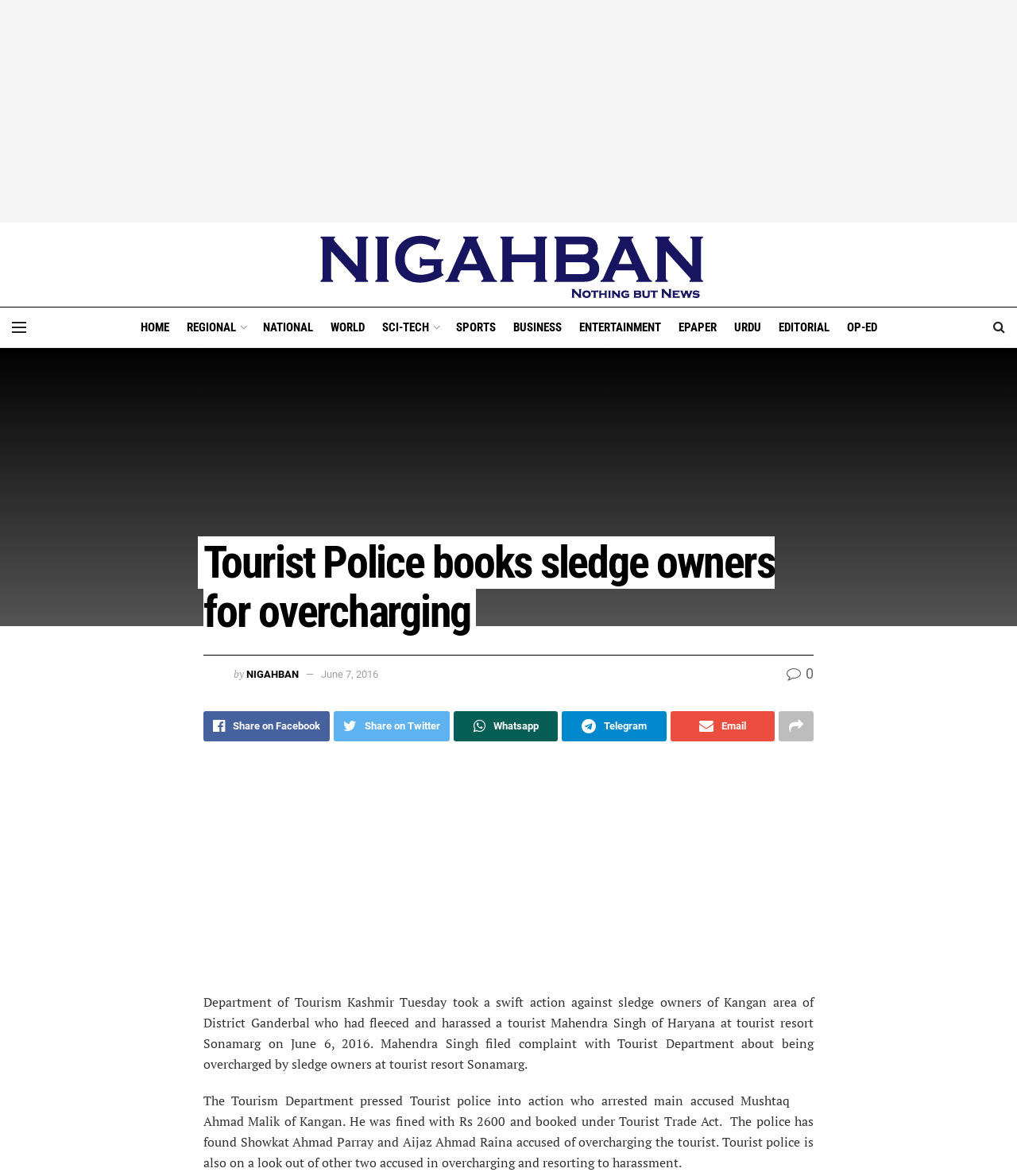Based on the element description, predict the bounding box coordinates (top-left x, top-left y, bottom-right x, bottom-right y) for the UI element in the screenshot: parent_node: Share on Facebook

[0.766, 0.604, 0.8, 0.63]